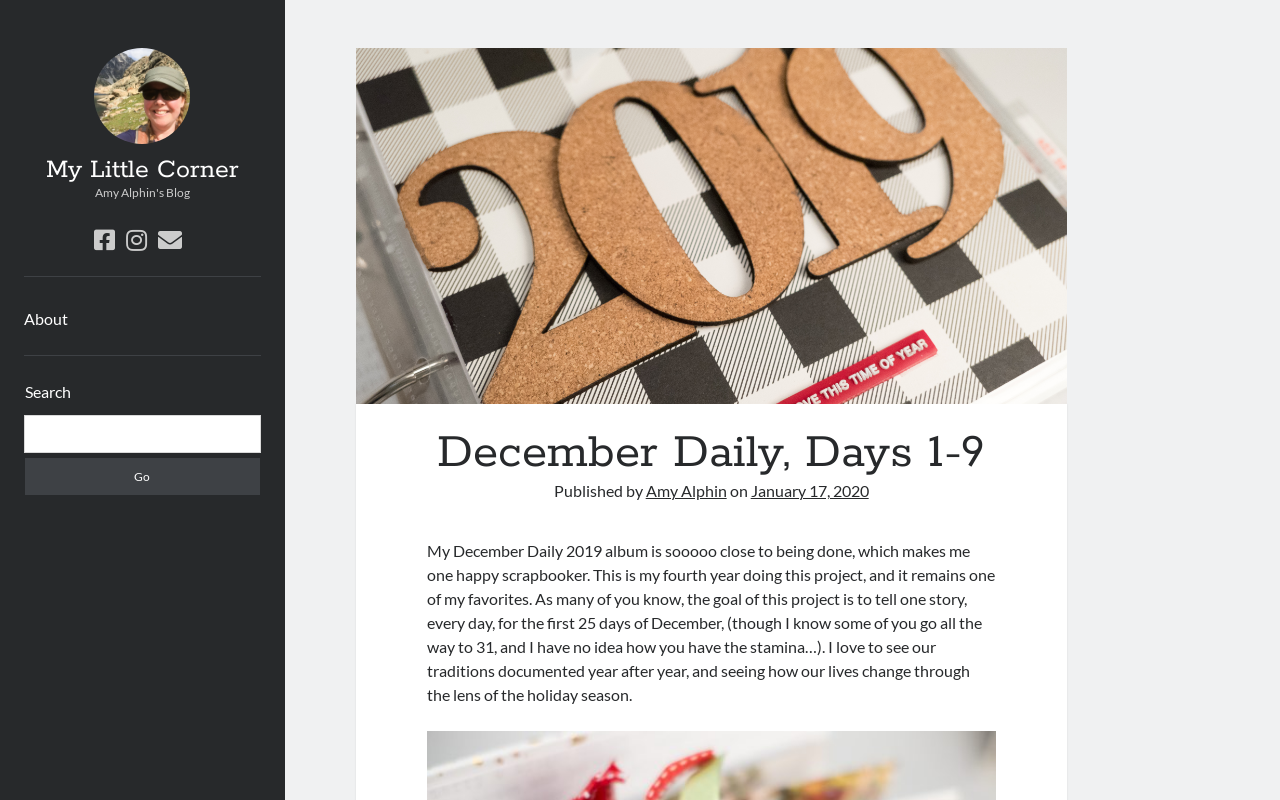Determine the bounding box coordinates for the UI element with the following description: "Amy Alphin". The coordinates should be four float numbers between 0 and 1, represented as [left, top, right, bottom].

[0.504, 0.601, 0.568, 0.624]